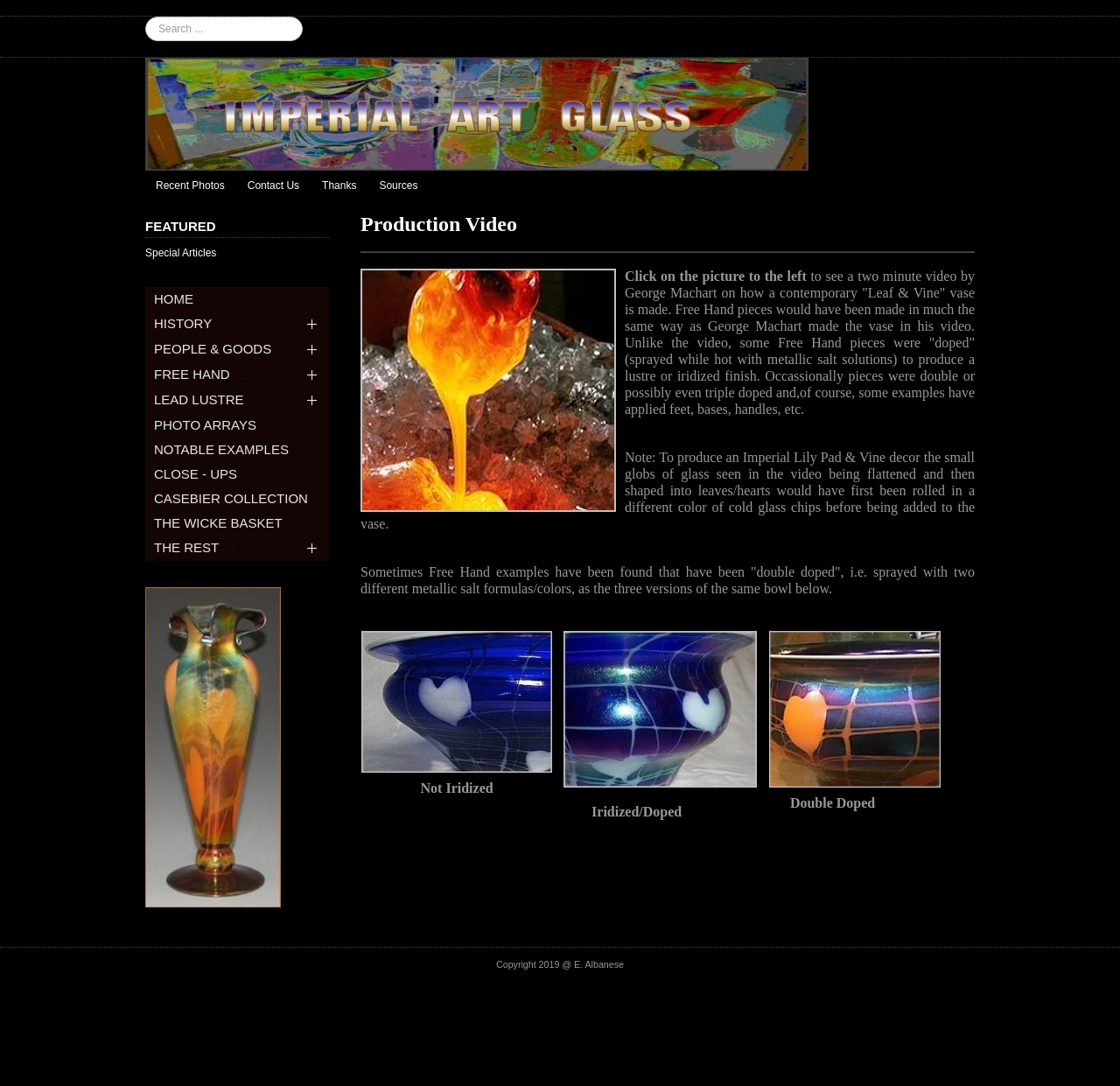Please provide the bounding box coordinates for the element that needs to be clicked to perform the following instruction: "Search for something". The coordinates should be given as four float numbers between 0 and 1, i.e., [left, top, right, bottom].

[0.13, 0.015, 0.27, 0.038]